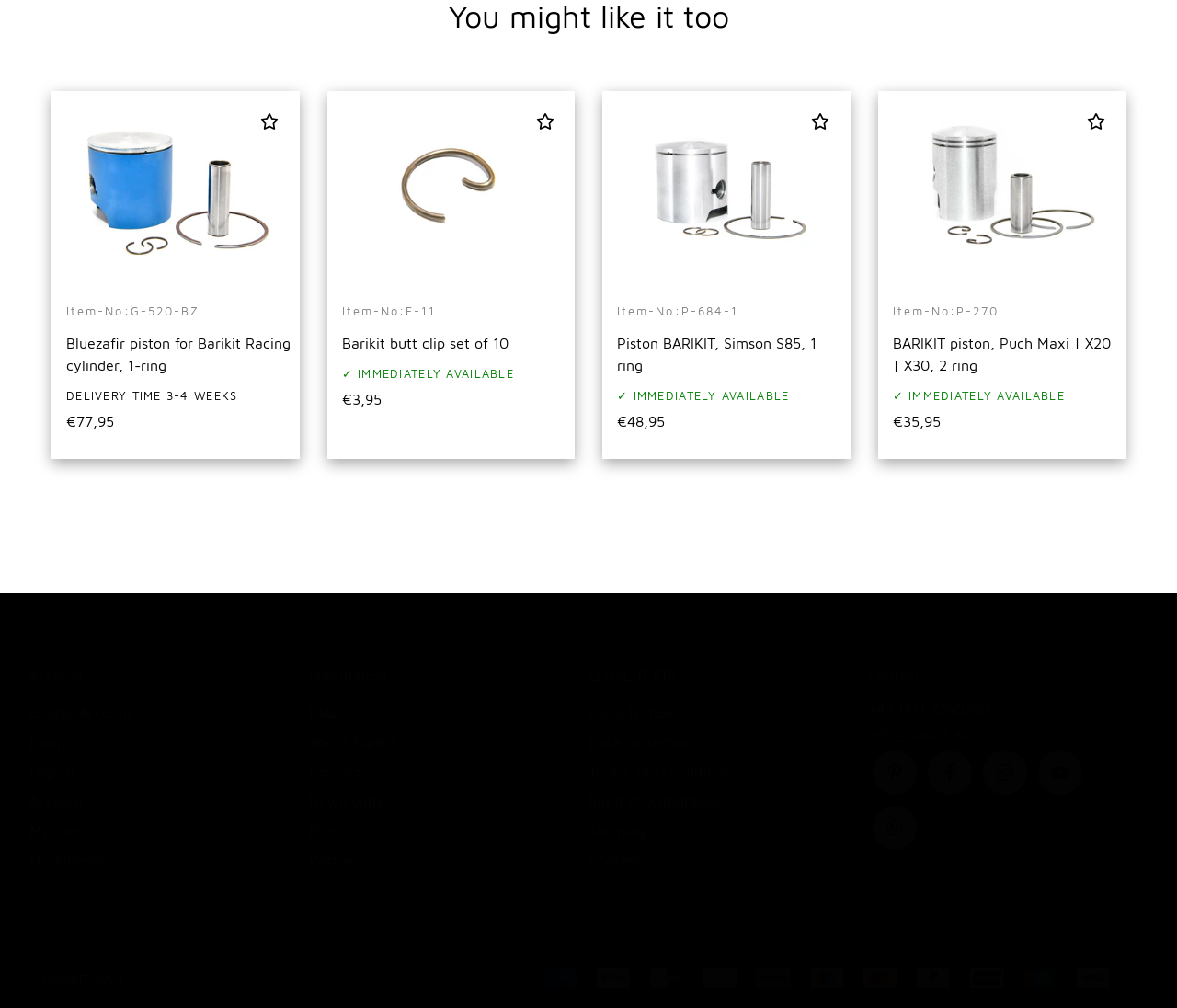Provide a one-word or short-phrase response to the question:
Is the Puch Maxi piston immediately available?

Yes